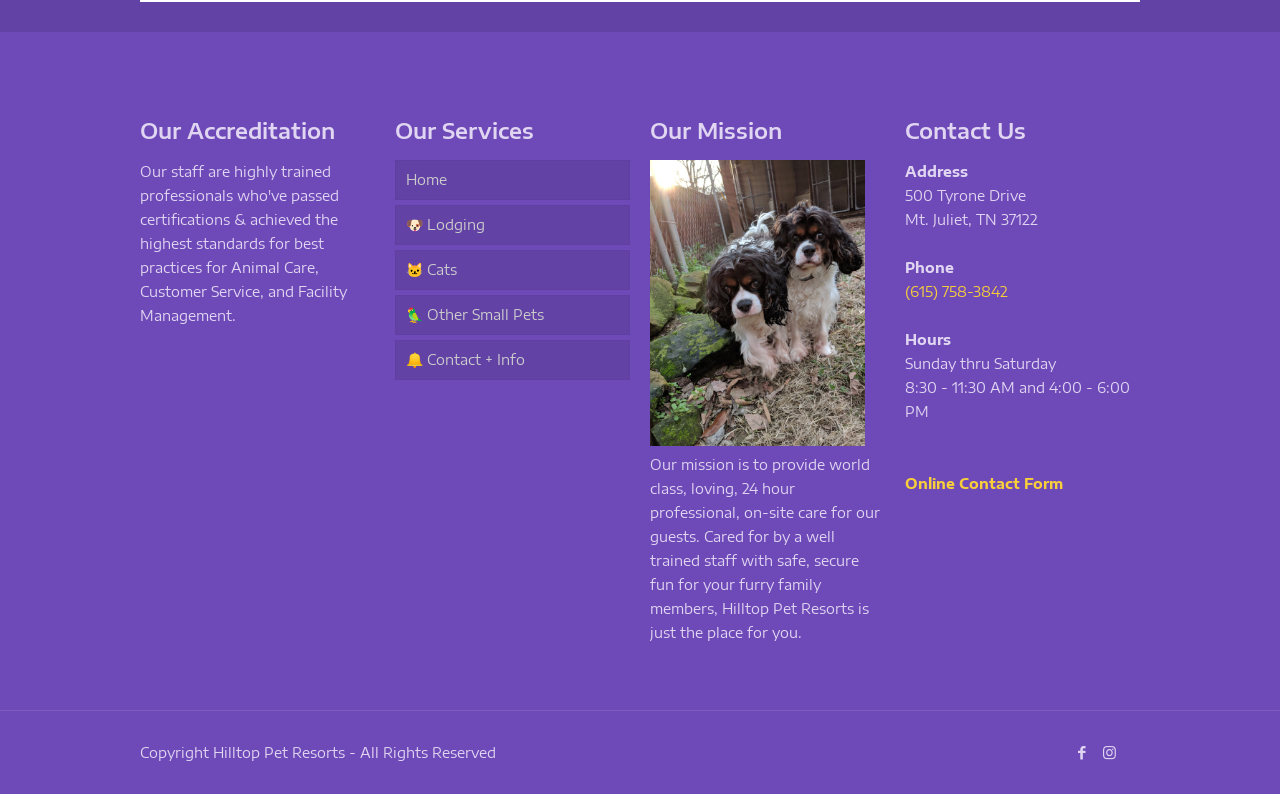Identify the bounding box for the UI element described as: "input value="0" value="0"". The coordinates should be four float numbers between 0 and 1, i.e., [left, top, right, bottom].

None